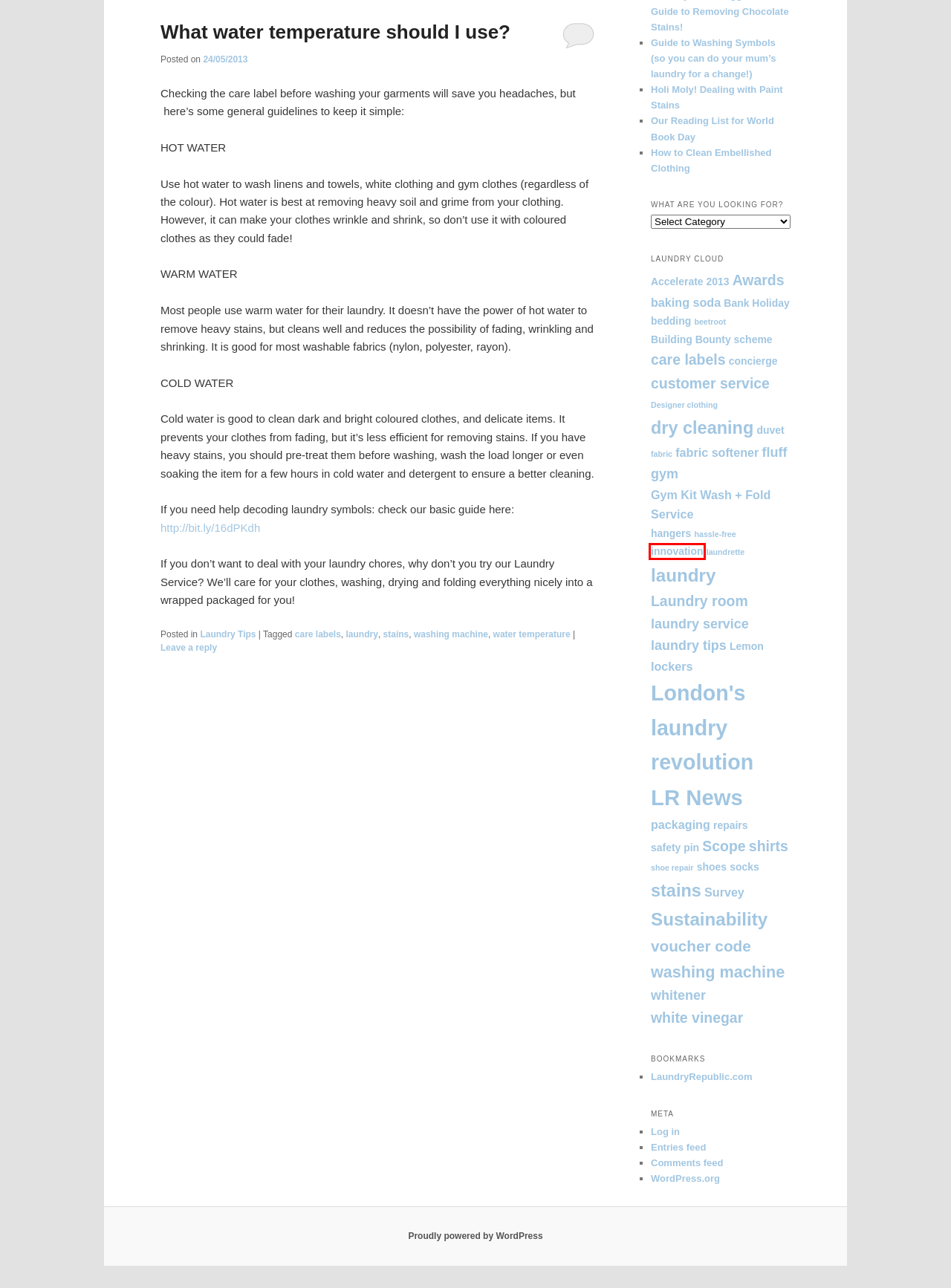A screenshot of a webpage is given, marked with a red bounding box around a UI element. Please select the most appropriate webpage description that fits the new page after clicking the highlighted element. Here are the candidates:
A. dry cleaning | LaundryRepublic
B. Designer clothing | LaundryRepublic
C. Comments for LaundryRepublic
D. innovation | LaundryRepublic
E. hangers | LaundryRepublic
F. How to Clean Embellished Clothing | LaundryRepublic
G. What water temperature should I use? | LaundryRepublic
H. Log In ‹ LaundryRepublic — WordPress

D